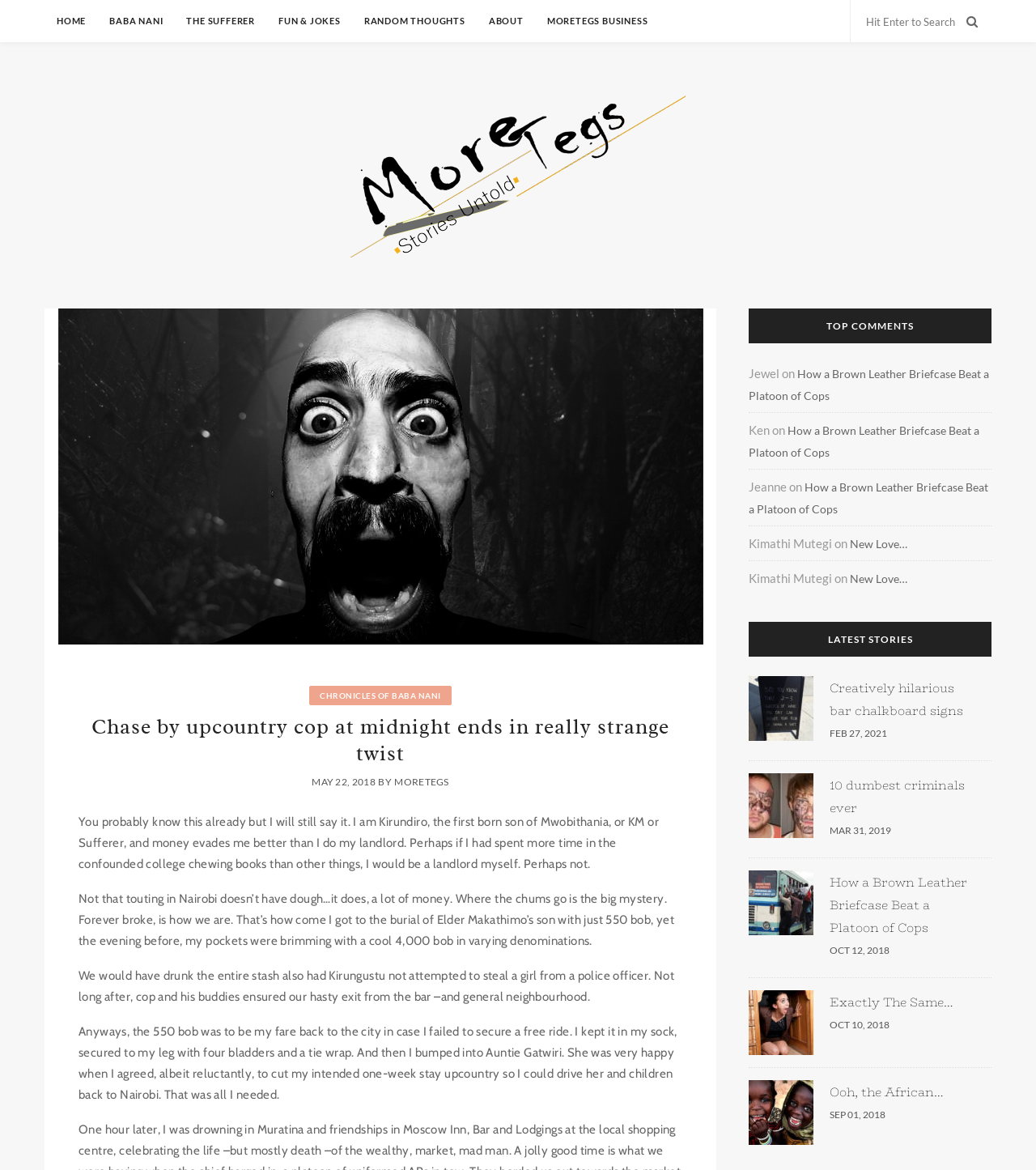Determine the bounding box coordinates in the format (top-left x, top-left y, bottom-right x, bottom-right y). Ensure all values are floating point numbers between 0 and 1. Identify the bounding box of the UI element described by: Exactly The Same…

[0.801, 0.848, 0.92, 0.864]